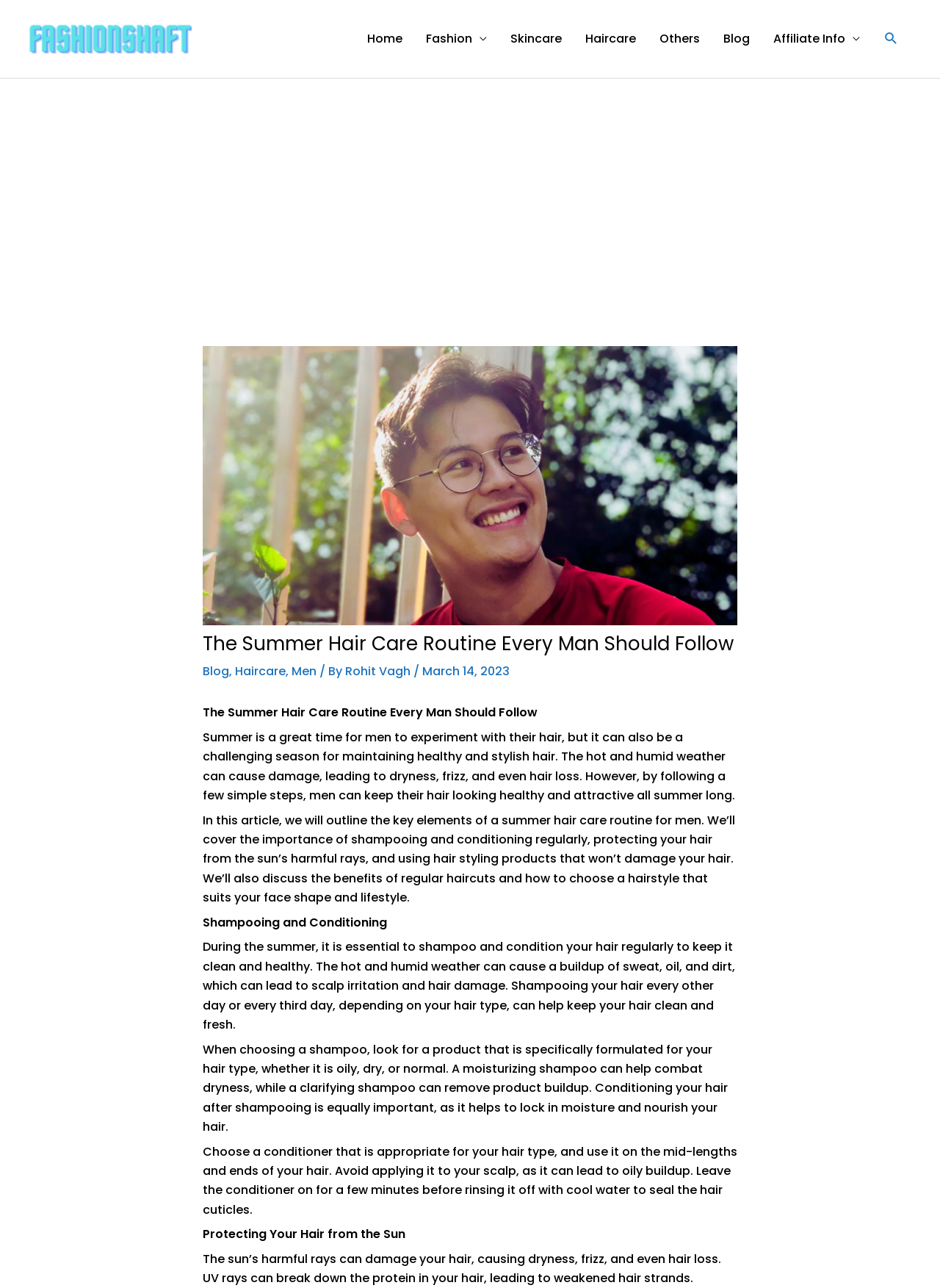Identify the webpage's primary heading and generate its text.

The Summer Hair Care Routine Every Man Should Follow